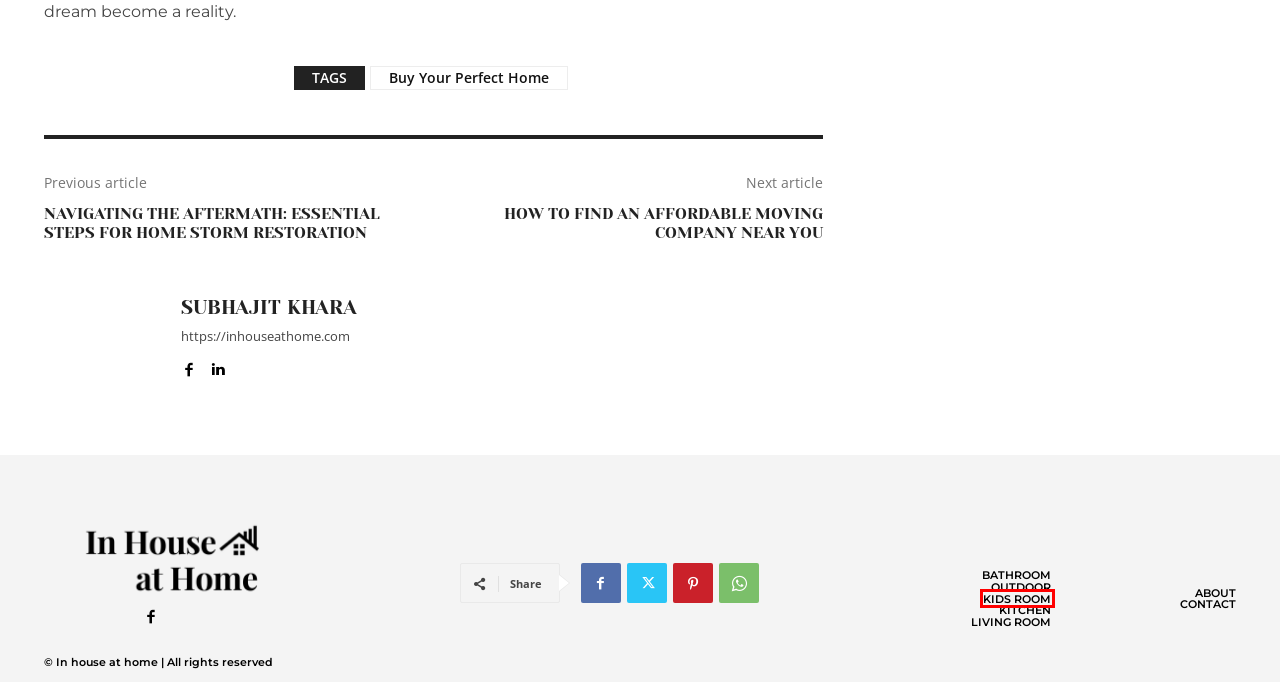Given a screenshot of a webpage with a red bounding box around a UI element, please identify the most appropriate webpage description that matches the new webpage after you click on the element. Here are the candidates:
A. How to Find an Affordable Moving Company Near You - In house at home
B. Bathroom Archives - In house at home
C. Navigating the Aftermath: Essential Steps for Home Storm Restoration - In house at home
D. Living Room Archives - In house at home
E. Kitchen Archives - In house at home
F. In House At Home - Transform Your House into a Dream Home
G. About Us - In house at home
H. Kid's Room Archives - In house at home

H